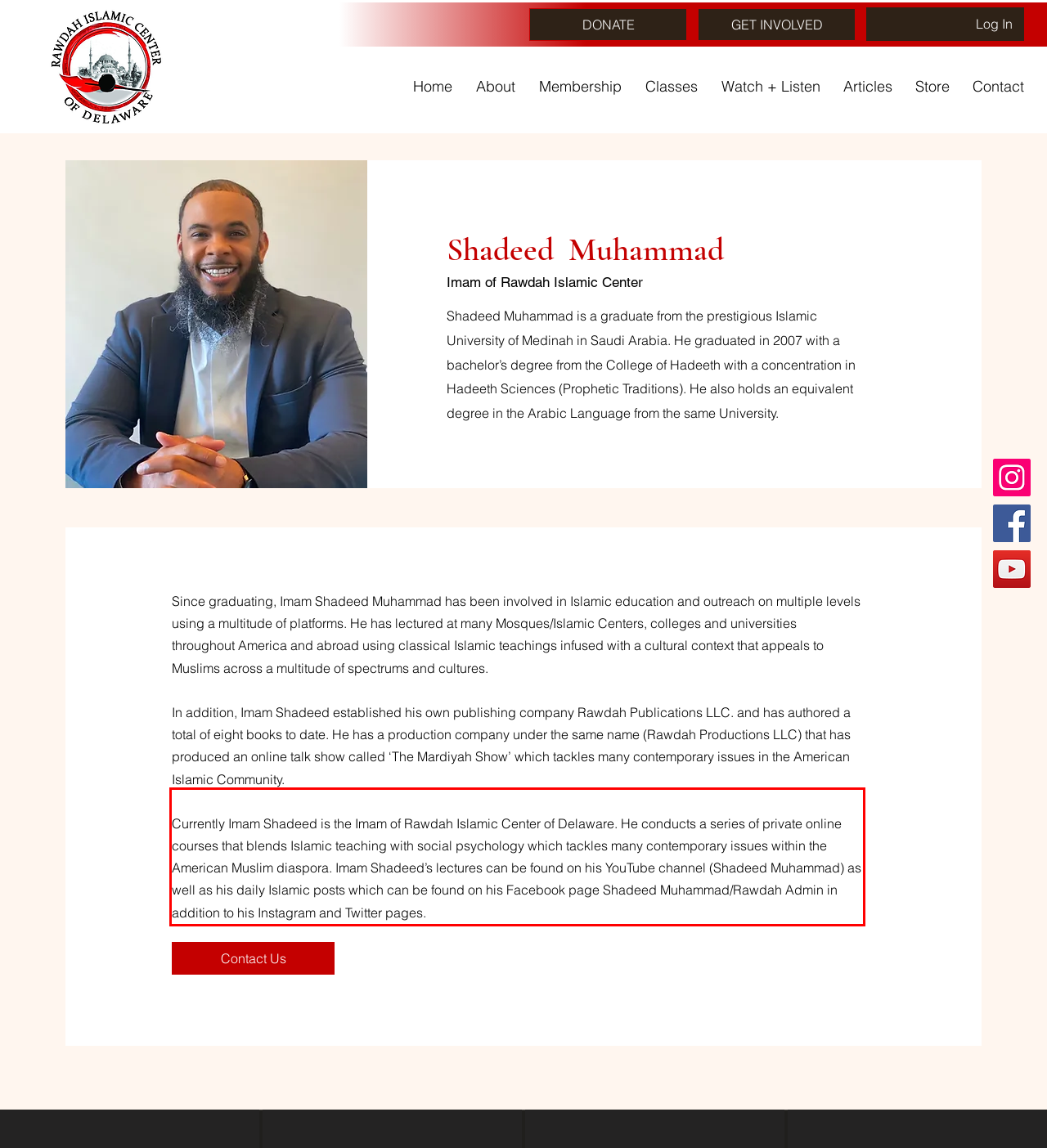Please analyze the provided webpage screenshot and perform OCR to extract the text content from the red rectangle bounding box.

Currently Imam Shadeed is the Imam of Rawdah Islamic Center of Delaware. He conducts a series of private online courses that blends Islamic teaching with social psychology which tackles many contemporary issues within the American Muslim diaspora. Imam Shadeed’s lectures can be found on his YouTube channel (Shadeed Muhammad) as well as his daily Islamic posts which can be found on his Facebook page Shadeed Muhammad/Rawdah Admin in addition to his Instagram and Twitter pages.